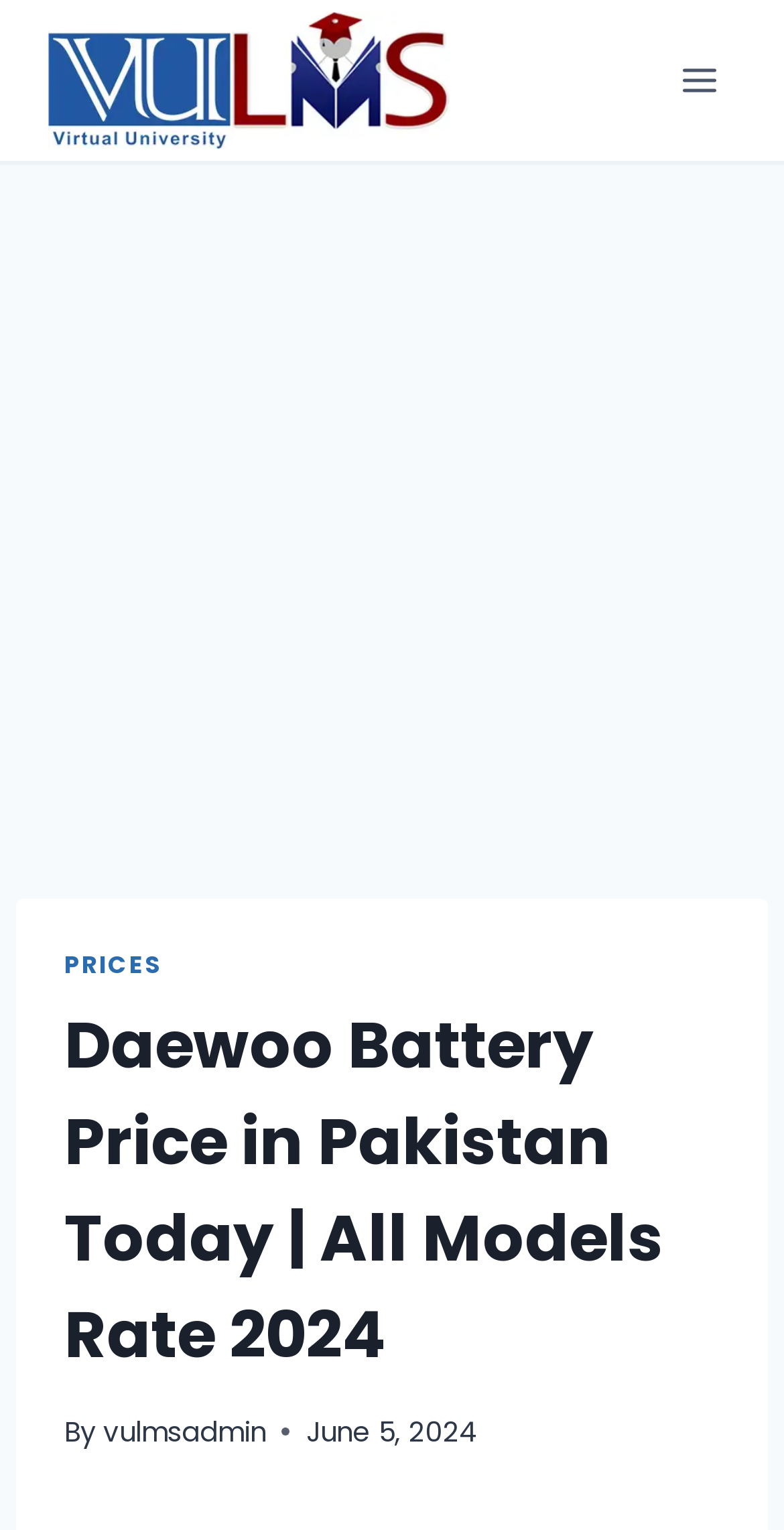Find the bounding box coordinates for the UI element that matches this description: "Toggle Menu".

[0.844, 0.032, 0.938, 0.073]